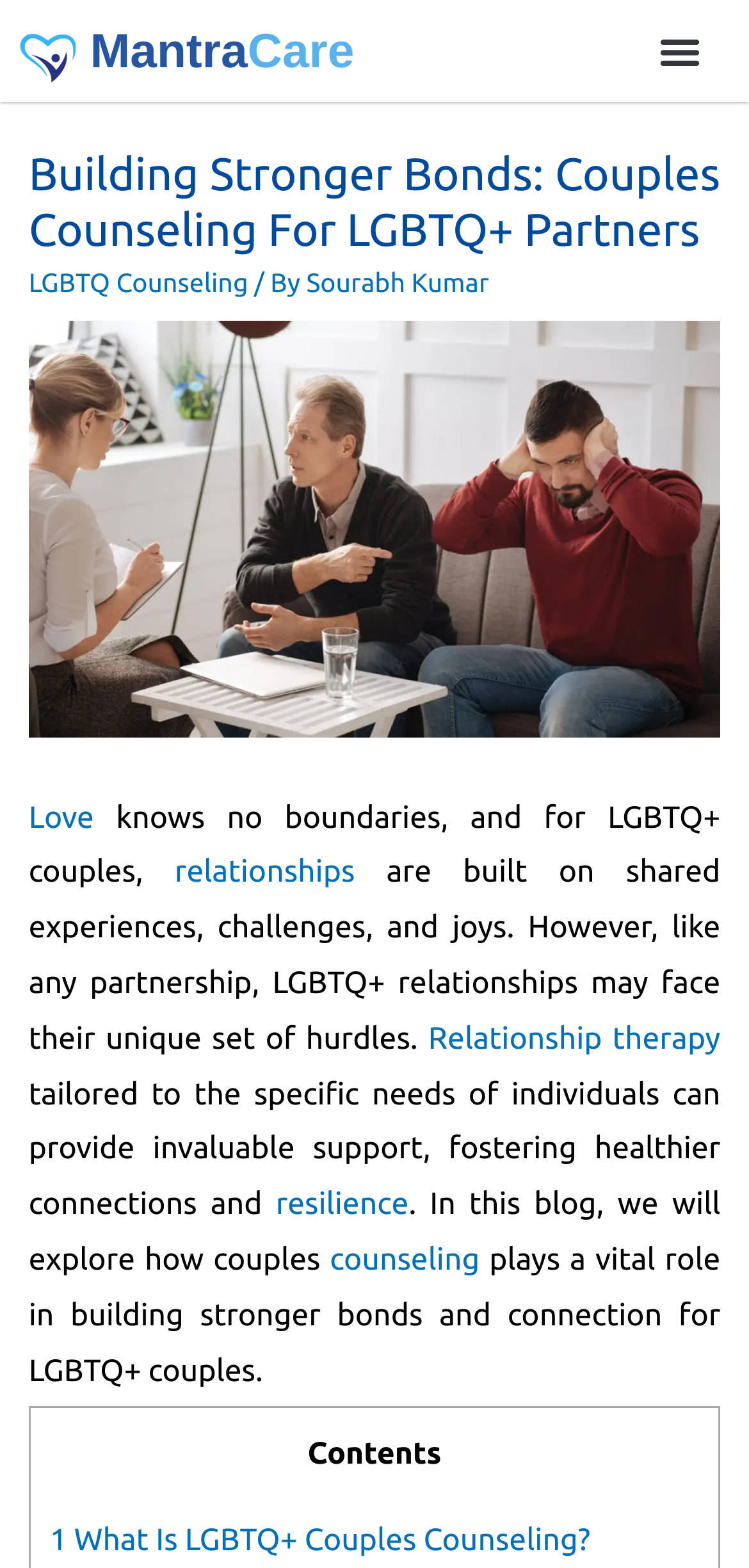Kindly determine the bounding box coordinates of the area that needs to be clicked to fulfill this instruction: "Click the mobile menu icon".

None